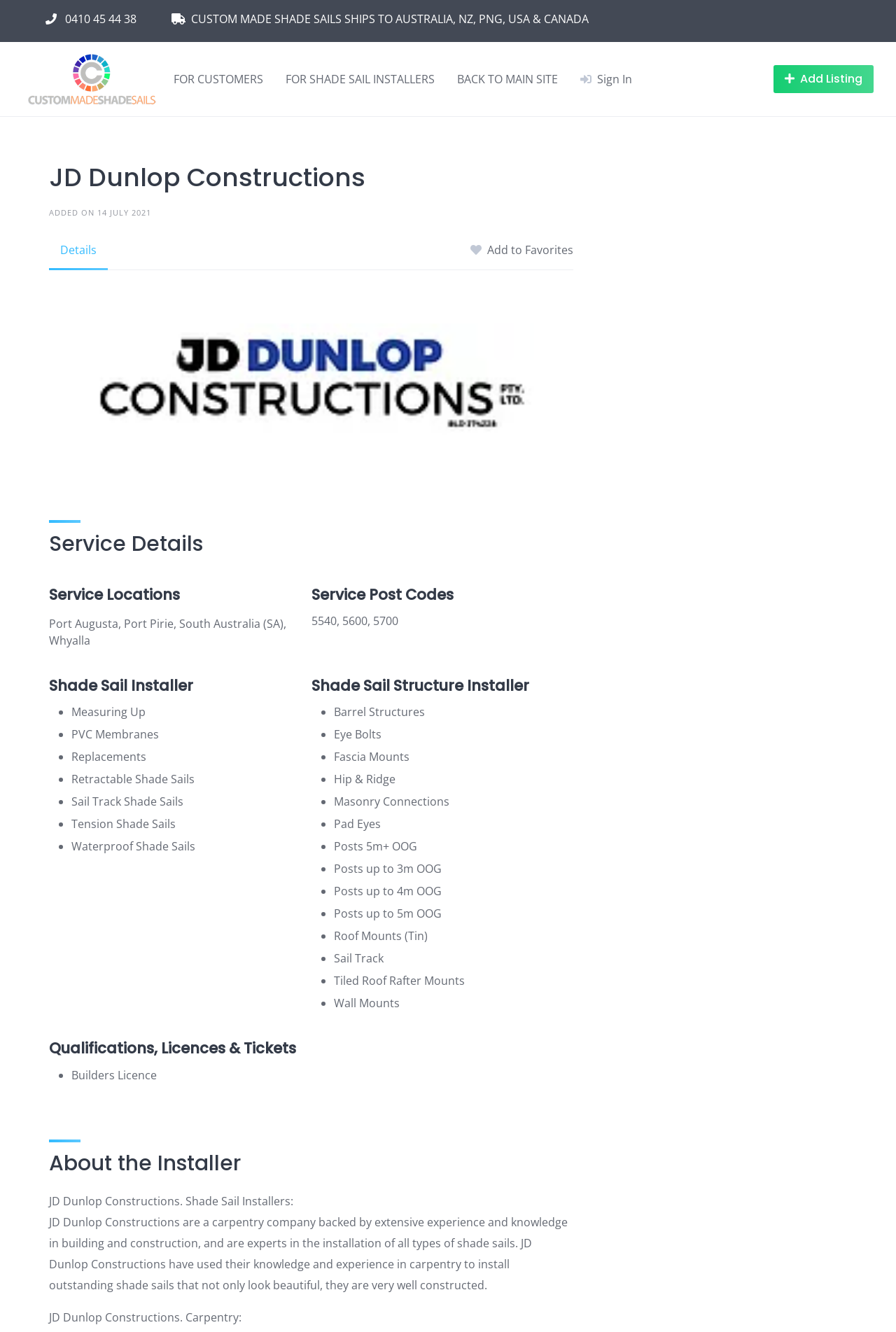Pinpoint the bounding box coordinates of the element you need to click to execute the following instruction: "Add Listing". The bounding box should be represented by four float numbers between 0 and 1, in the format [left, top, right, bottom].

[0.863, 0.049, 0.975, 0.07]